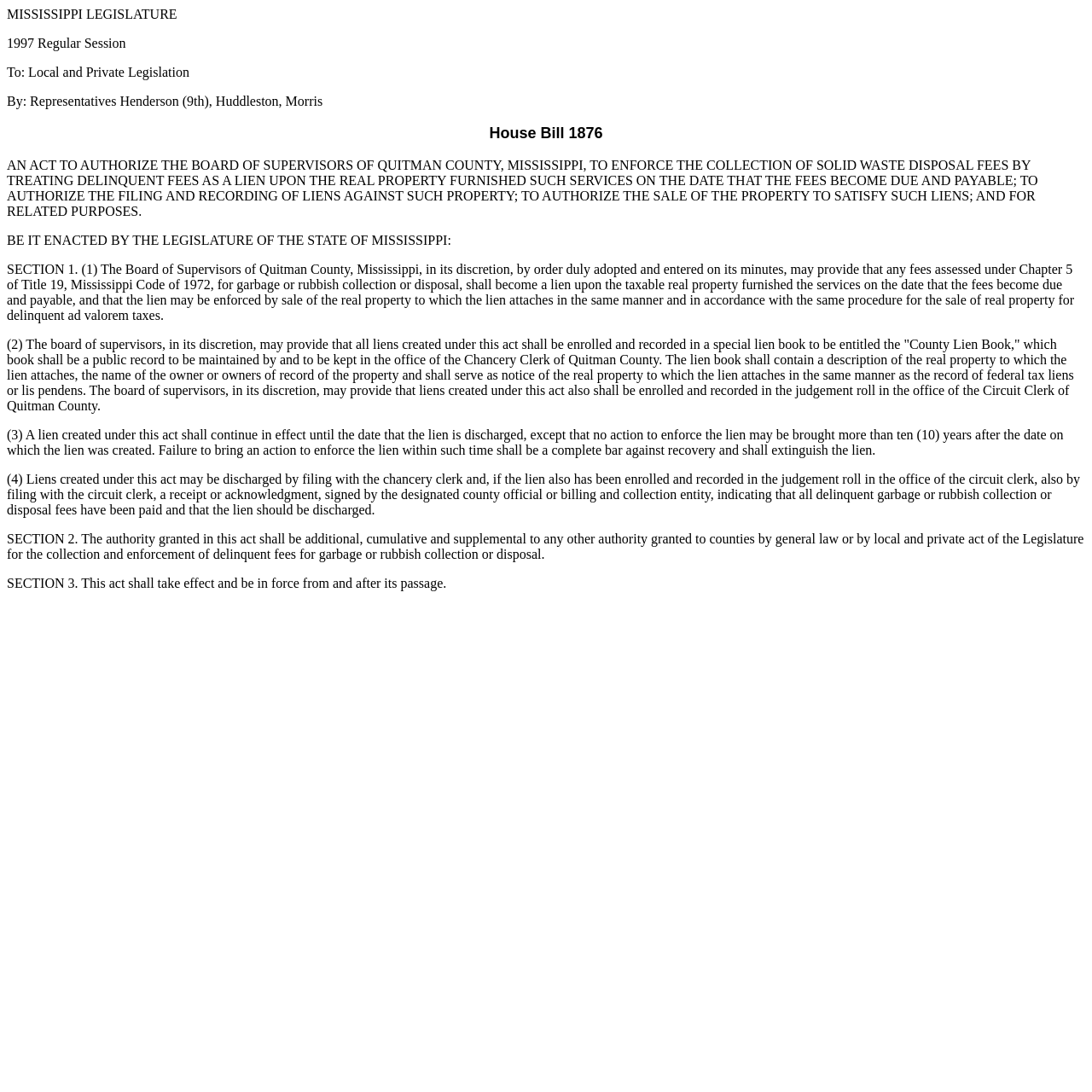How long does a lien created under this act continue?
Please provide a single word or phrase based on the screenshot.

Until discharged or 10 years